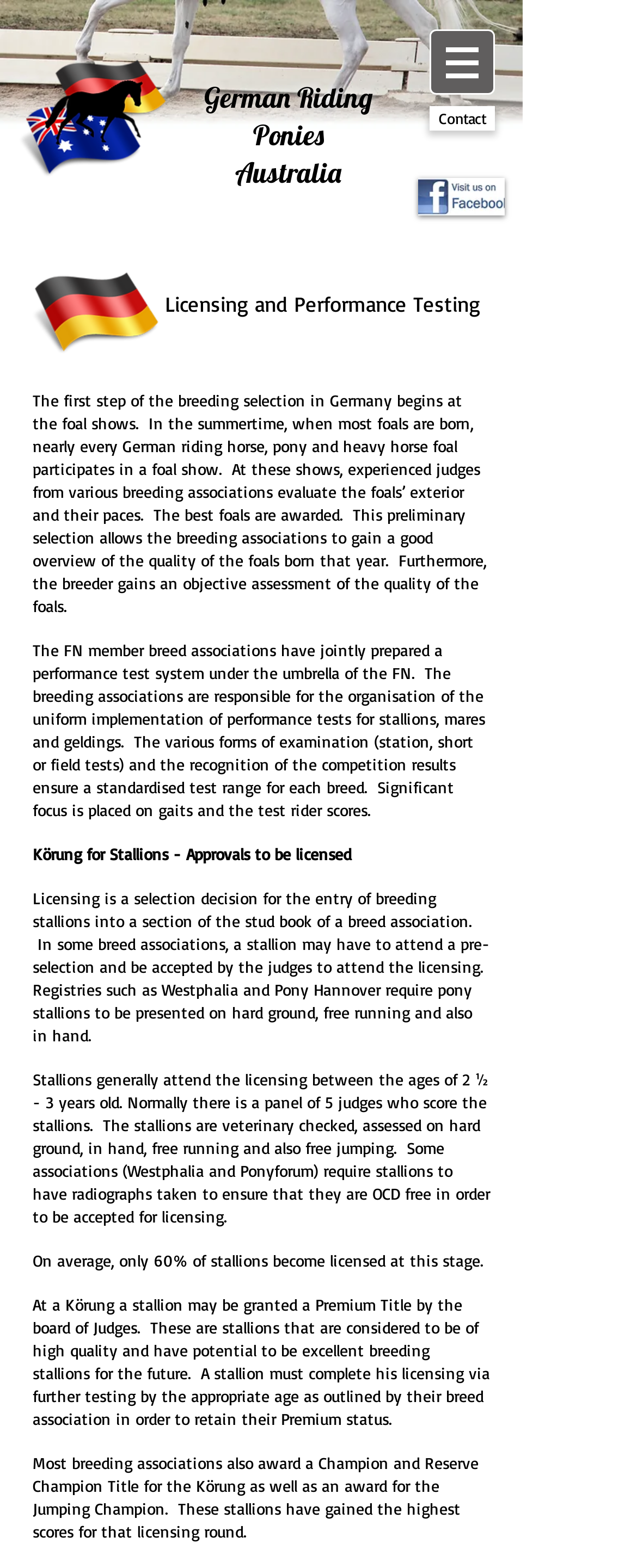Please extract and provide the main headline of the webpage.

German Riding Ponies